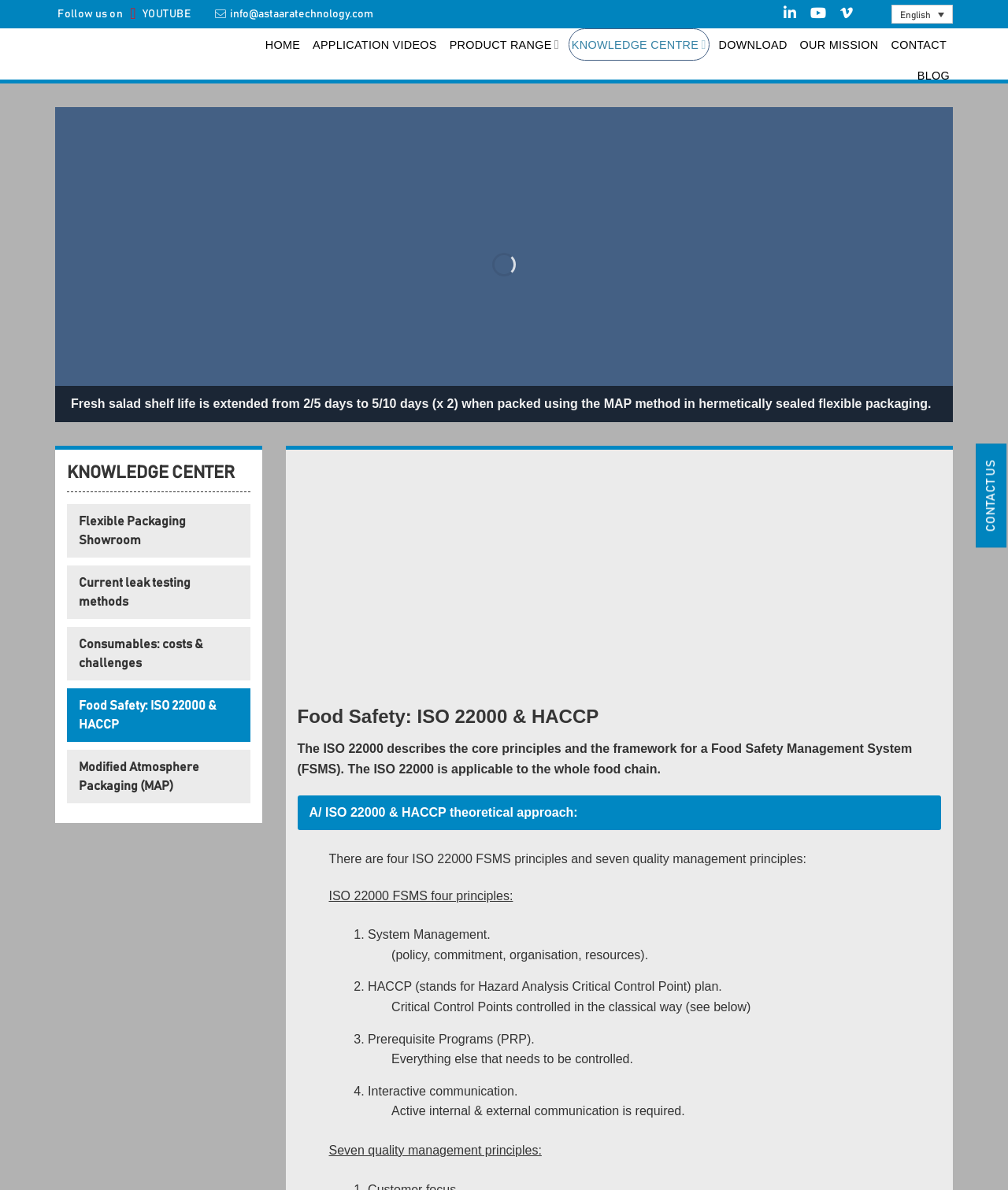What is the purpose of the MAP method?
Can you provide an in-depth and detailed response to the question?

According to the webpage, the MAP method is used to extend the shelf life of fresh salad from 2/5 days to 5/10 days, indicating that the purpose of the MAP method is to extend the shelf life of food products.